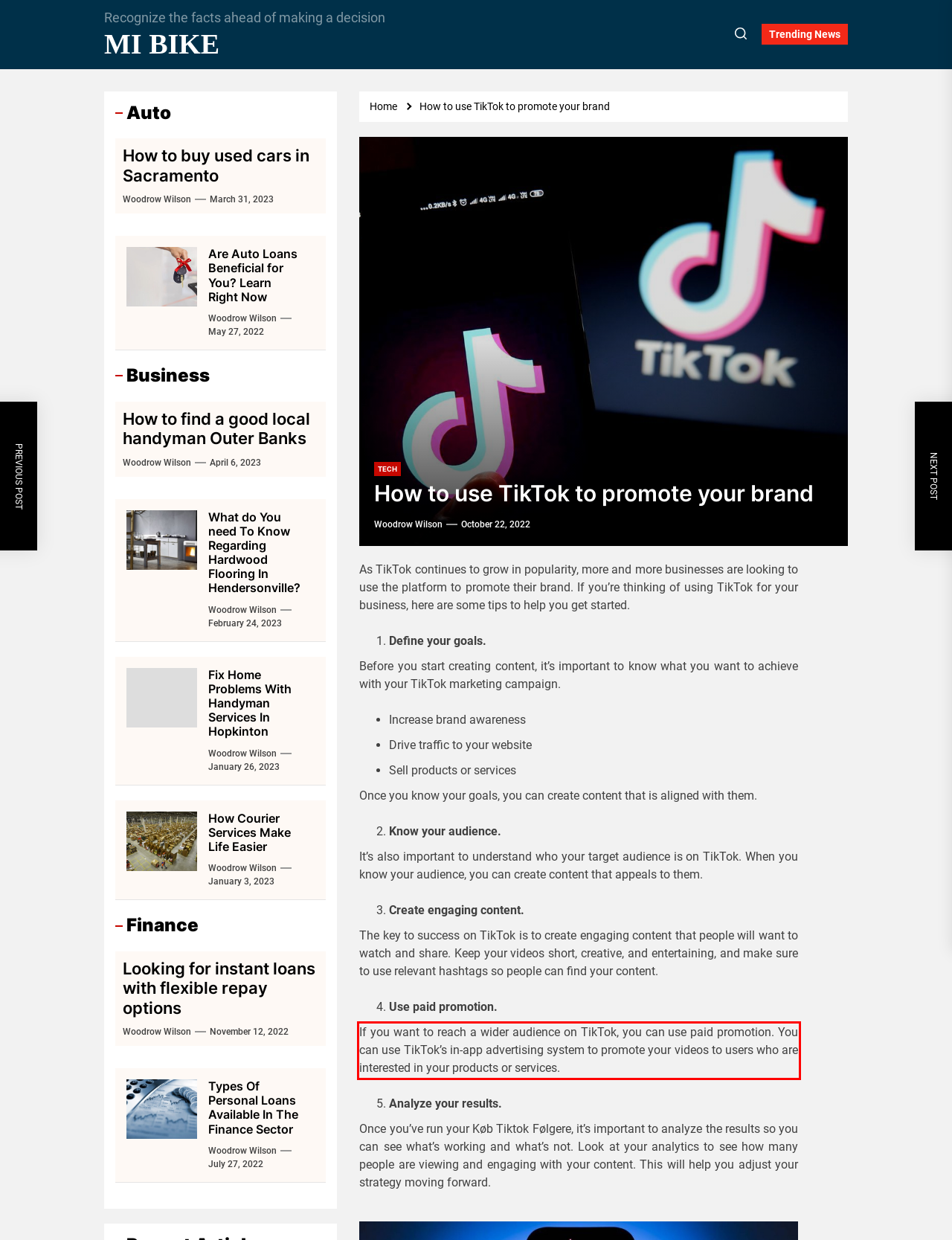Please look at the screenshot provided and find the red bounding box. Extract the text content contained within this bounding box.

If you want to reach a wider audience on TikTok, you can use paid promotion. You can use TikTok’s in-app advertising system to promote your videos to users who are interested in your products or services.